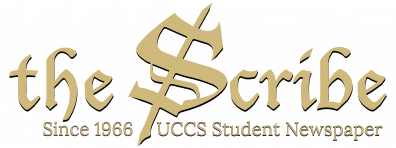What is the name of the university associated with the Scribe?
Give a detailed explanation using the information visible in the image.

The caption explicitly states that the Scribe is the student newspaper of the University of Colorado Colorado Springs (UCCS), which is the university associated with the publication.